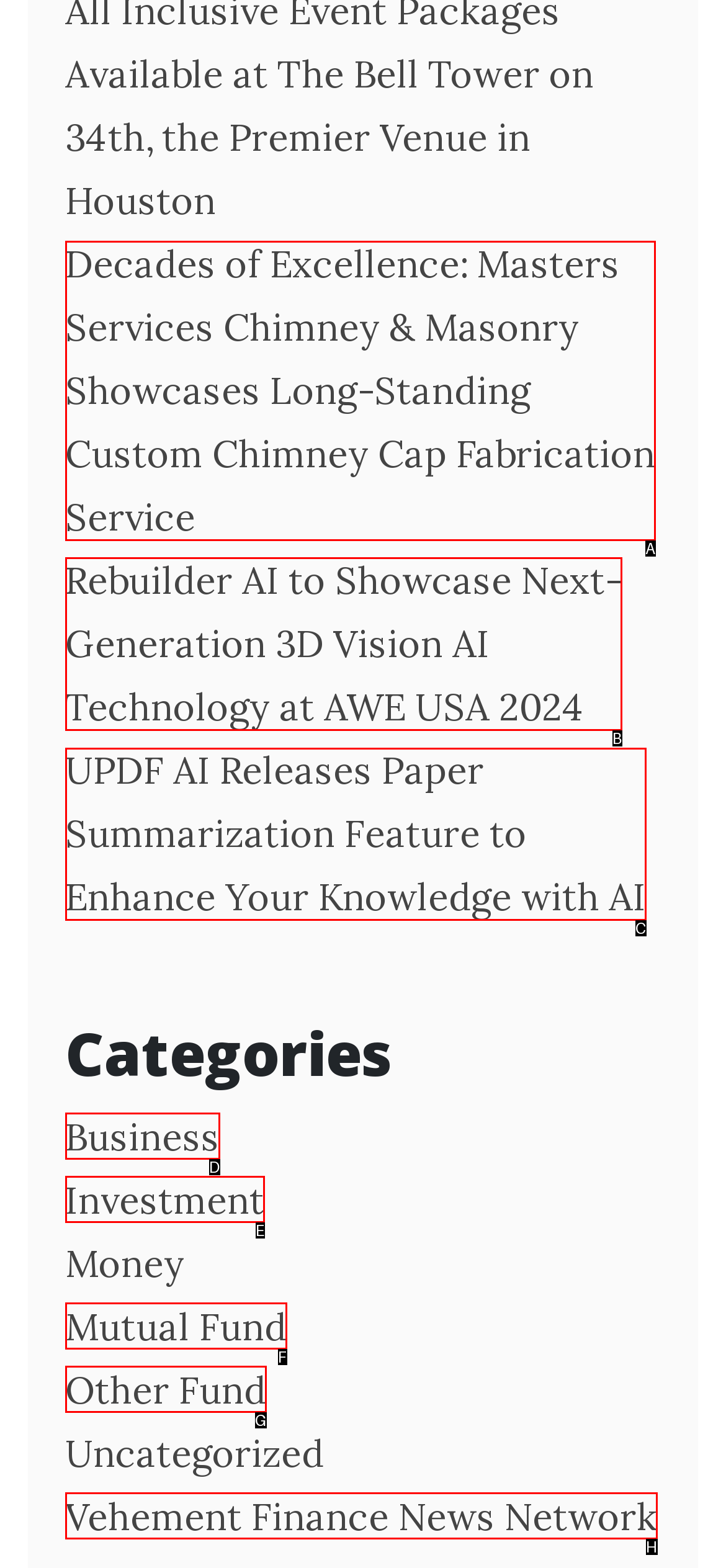Determine the letter of the UI element that will complete the task: Learn about UPDF AI's Paper Summarization Feature
Reply with the corresponding letter.

C